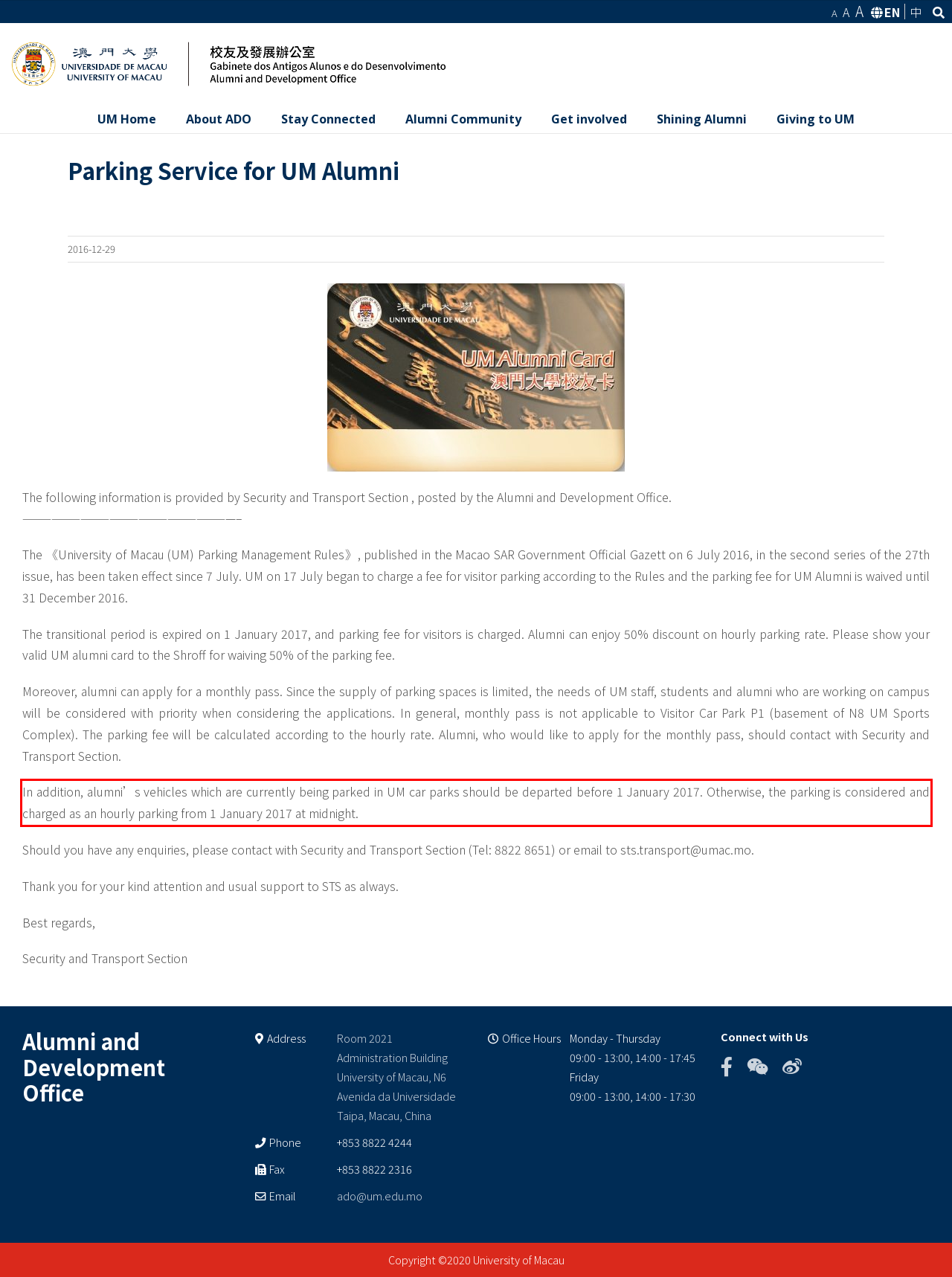Given the screenshot of a webpage, identify the red rectangle bounding box and recognize the text content inside it, generating the extracted text.

In addition, alumni’s vehicles which are currently being parked in UM car parks should be departed before 1 January 2017. Otherwise, the parking is considered and charged as an hourly parking from 1 January 2017 at midnight.